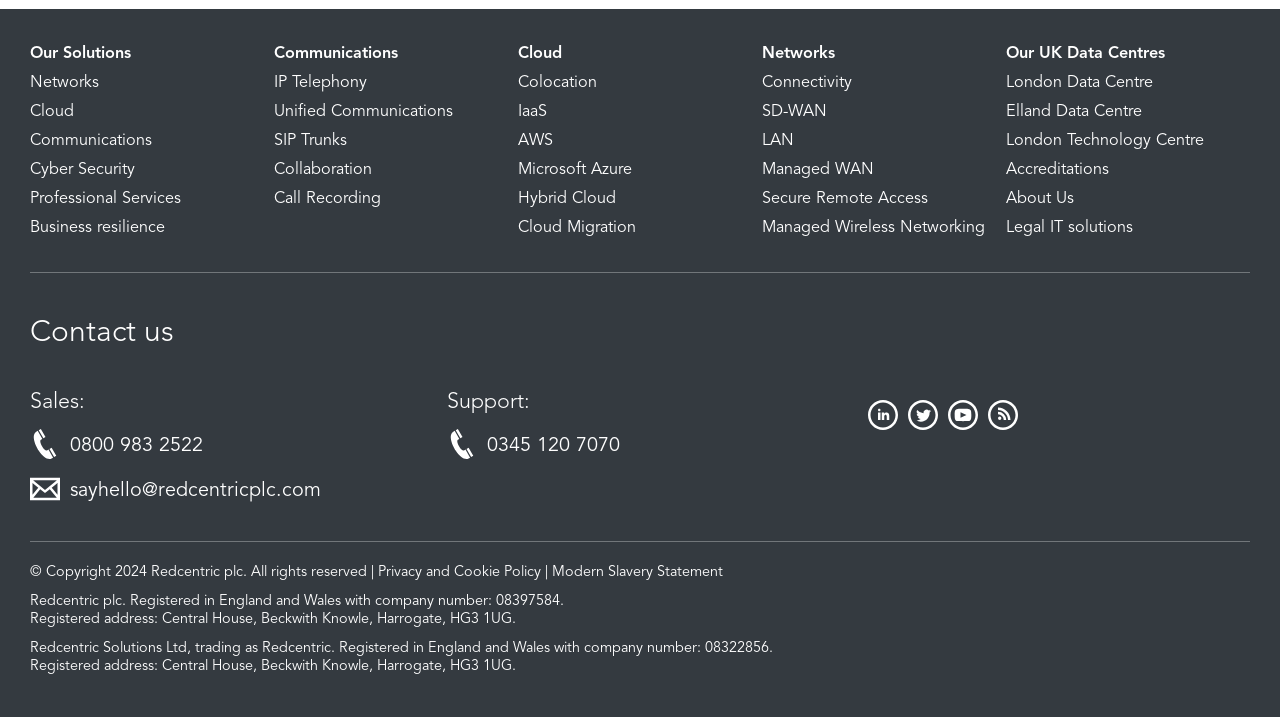Can you find the bounding box coordinates for the element that needs to be clicked to execute this instruction: "Click on 'Our Solutions'"? The coordinates should be given as four float numbers between 0 and 1, i.e., [left, top, right, bottom].

[0.023, 0.064, 0.102, 0.087]